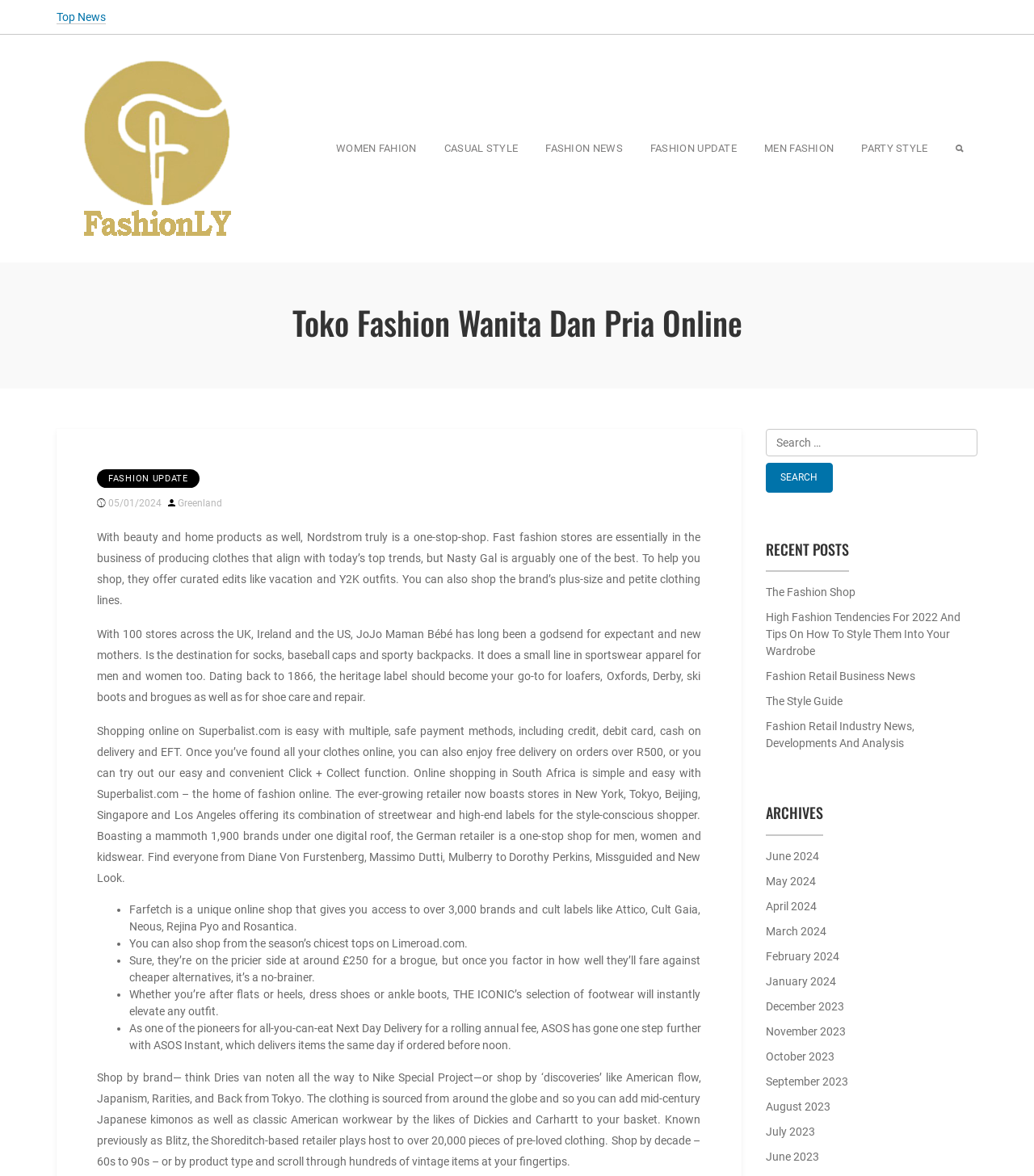Identify the bounding box coordinates of the element that should be clicked to fulfill this task: "Explore women fashion". The coordinates should be provided as four float numbers between 0 and 1, i.e., [left, top, right, bottom].

[0.312, 0.114, 0.416, 0.139]